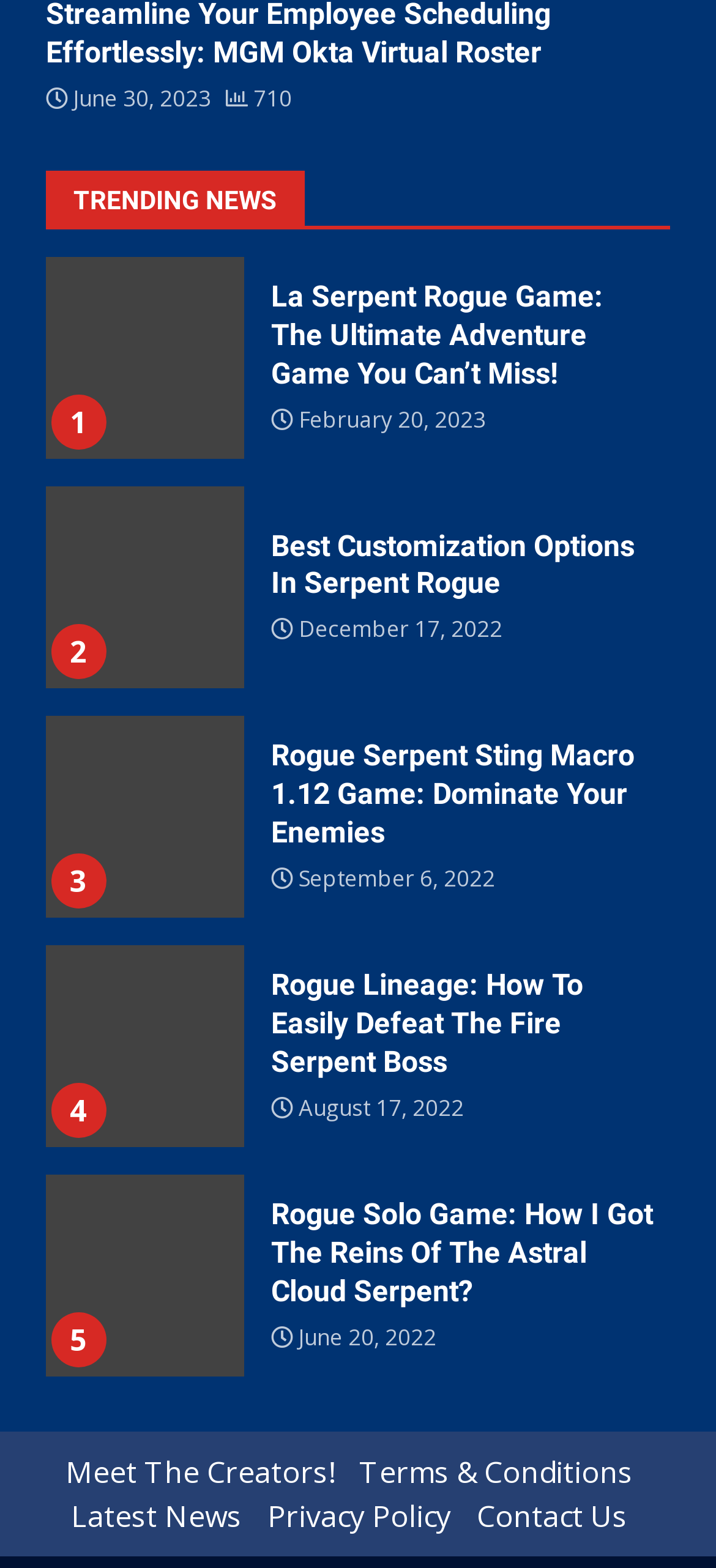Please give a one-word or short phrase response to the following question: 
How many news articles are listed on the page?

5